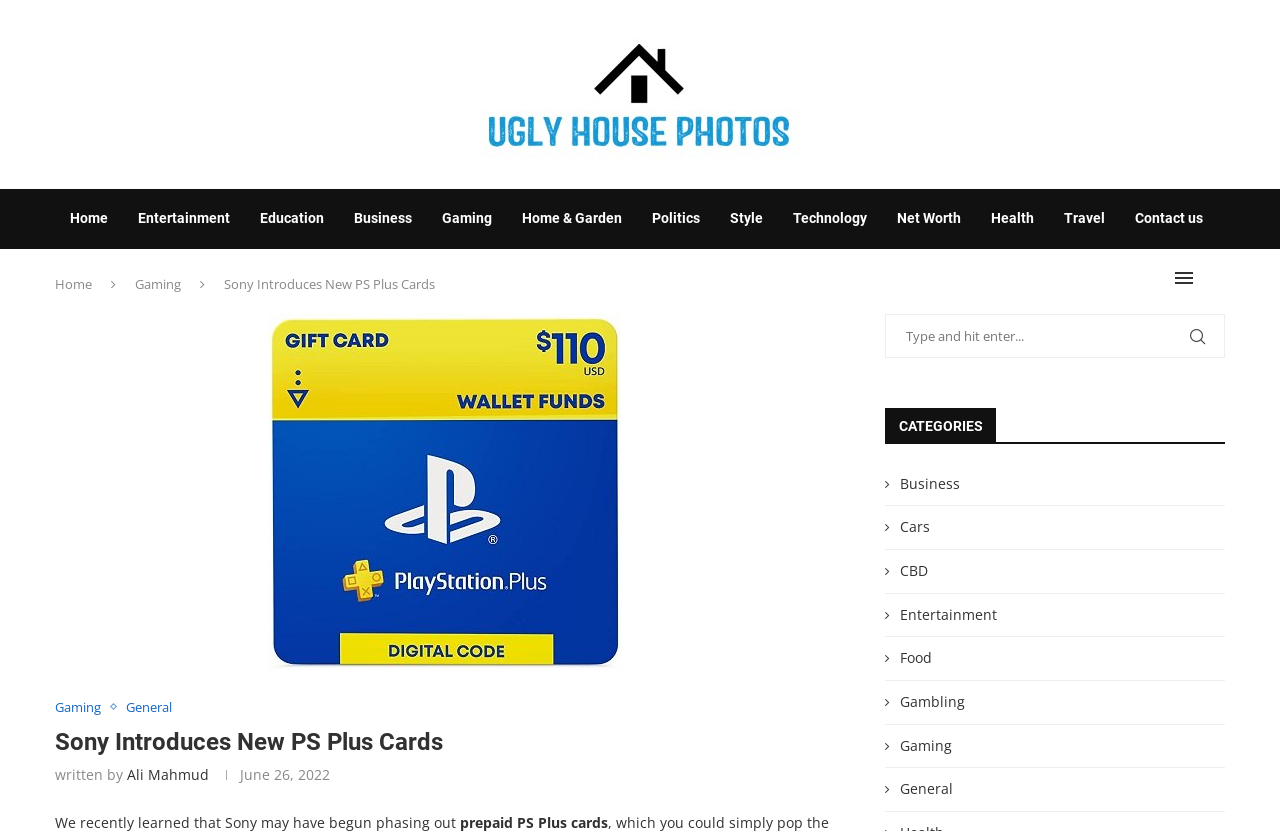Determine the bounding box coordinates of the region that needs to be clicked to achieve the task: "Read the article 'Sony Introduces New PS Plus Cards'".

[0.098, 0.377, 0.598, 0.811]